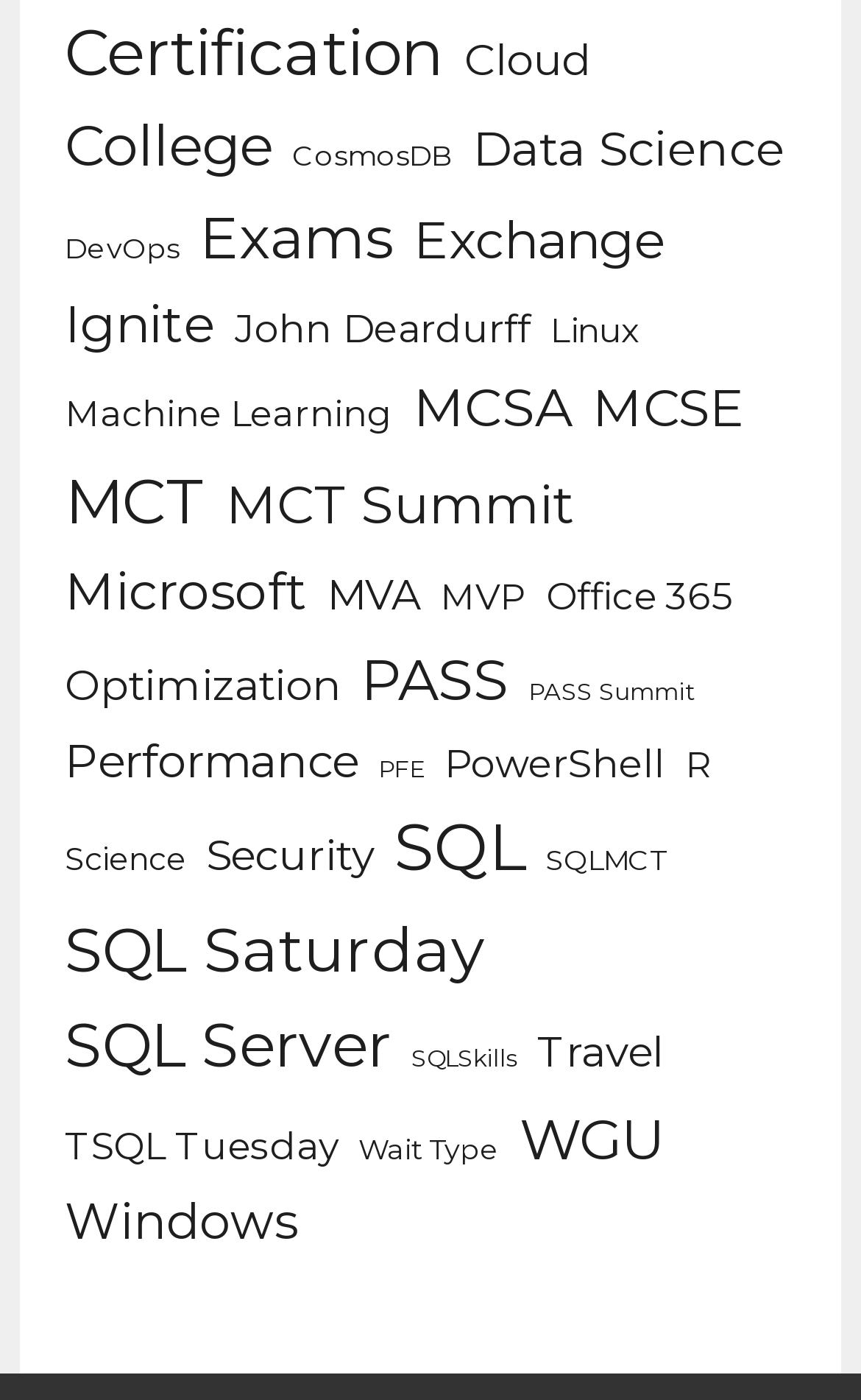How many links are on this webpage?
Refer to the screenshot and answer in one word or phrase.

177